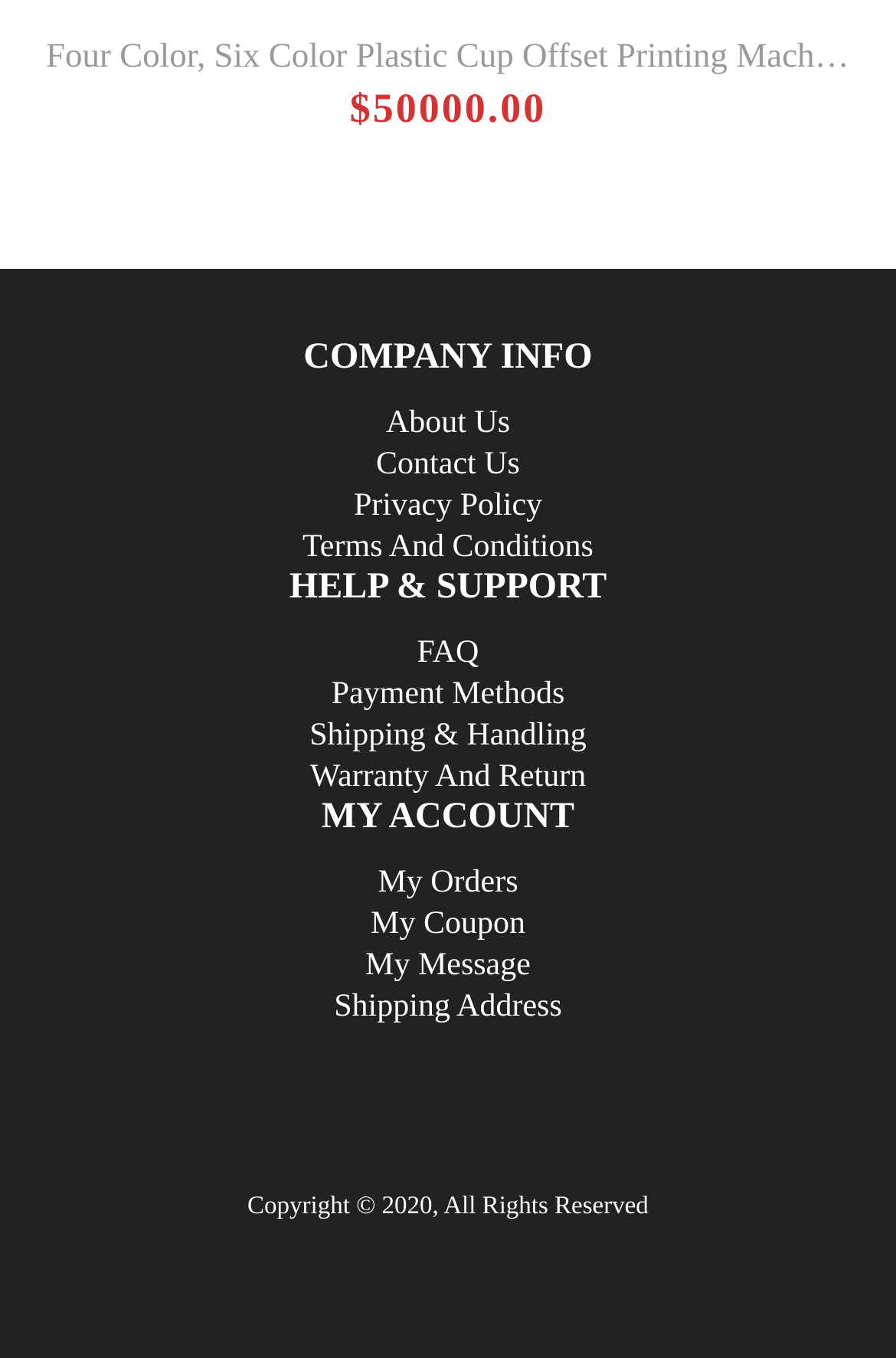What is the purpose of the 'Terms And Conditions' link?
Based on the image, give a concise answer in the form of a single word or short phrase.

To view terms and conditions